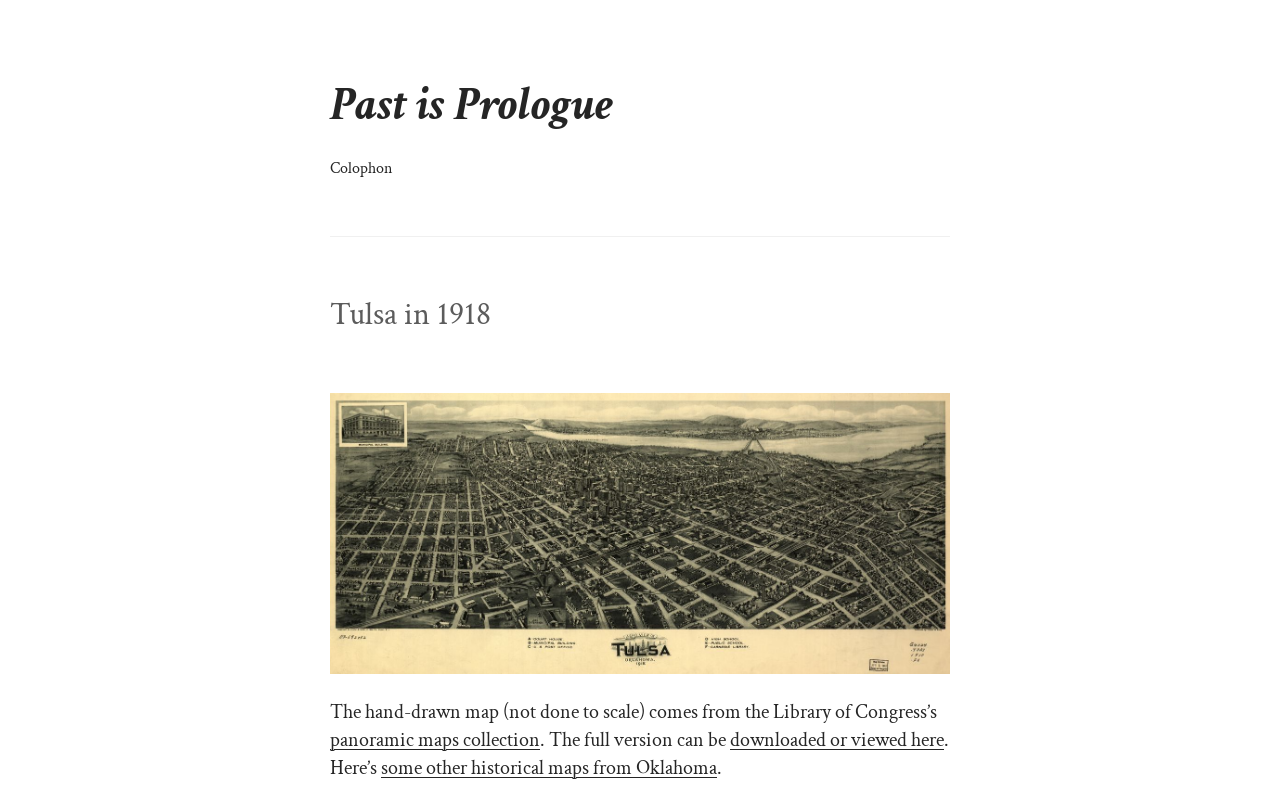Please respond in a single word or phrase: 
What is the scale of the hand-drawn map?

Not to scale